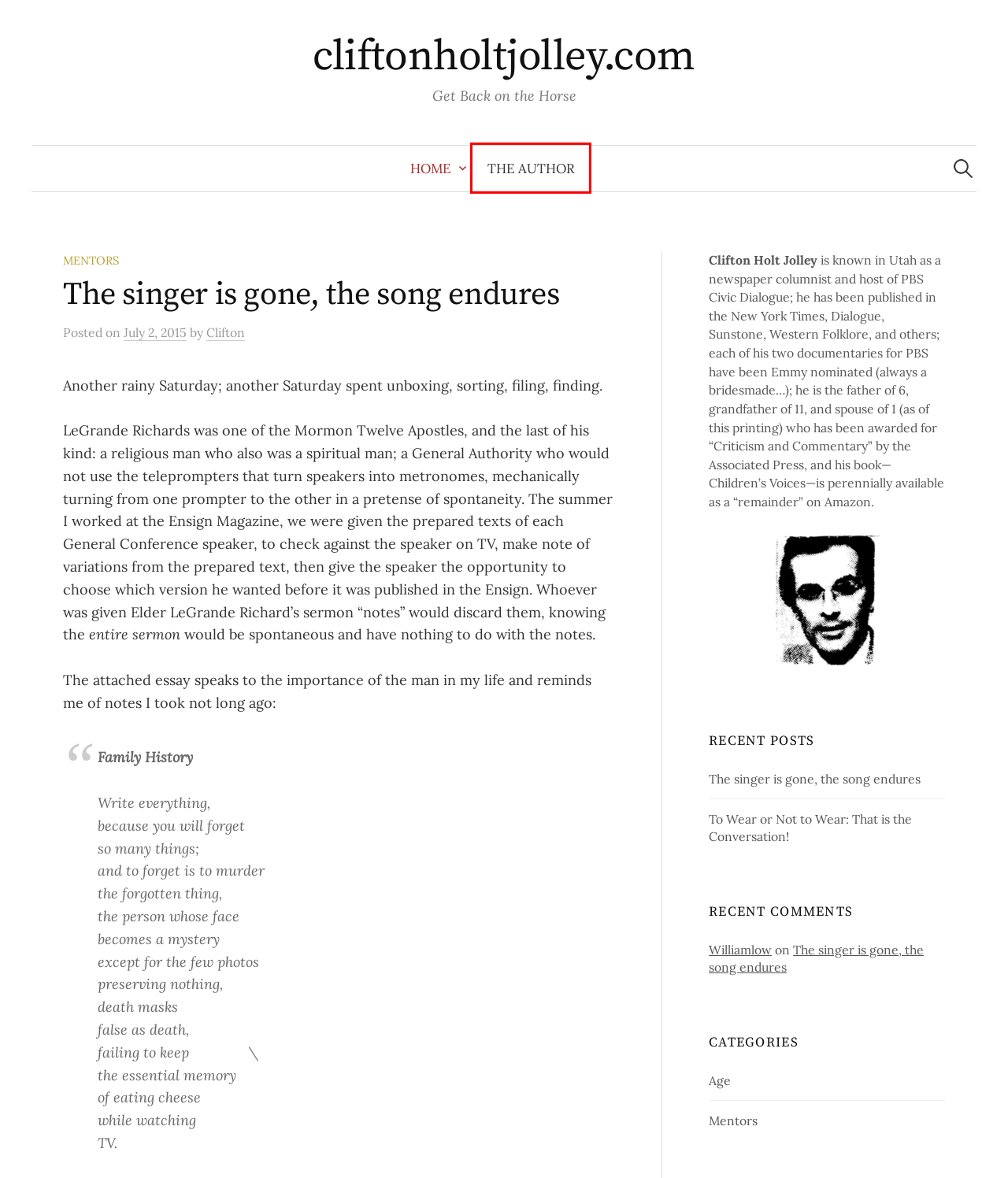Given a screenshot of a webpage with a red bounding box highlighting a UI element, determine which webpage description best matches the new webpage that appears after clicking the highlighted element. Here are the candidates:
A. Children Archives - cliftonholtjolley.com
B. July 2015 - cliftonholtjolley.com
C. The Author - cliftonholtjolley.com
D. Mentors Archives - cliftonholtjolley.com
E. Clifton, Author at cliftonholtjolley.com
F. Graphy WordPress Theme | Themegraphy
G. To Wear or Not to Wear: That is the Conversation! - cliftonholtjolley.com
H. The singer is gone, the song endures - cliftonholtjolley.com

C